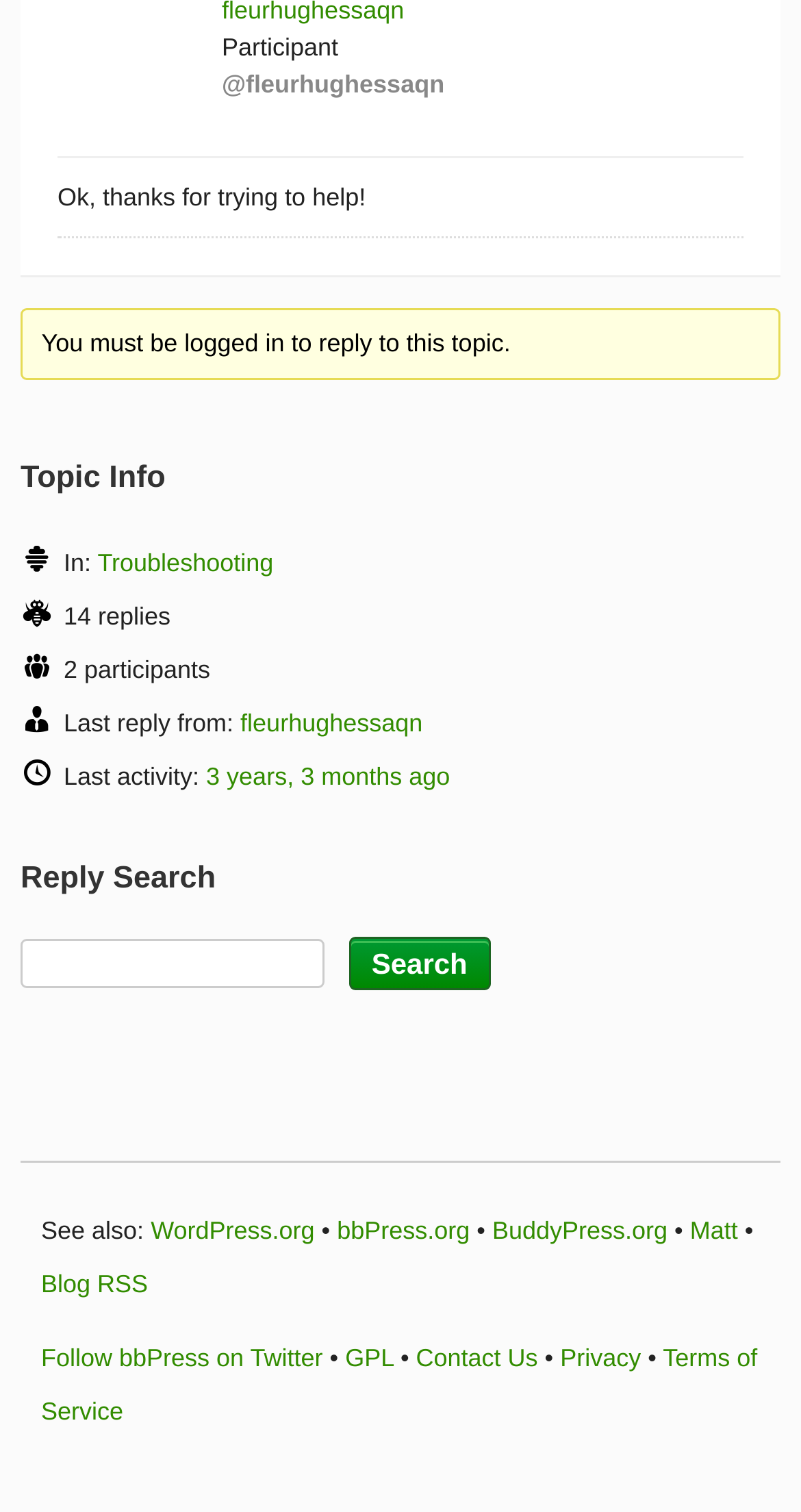What is the name of the user who made the last reply?
From the image, provide a succinct answer in one word or a short phrase.

fleurhughessaqn